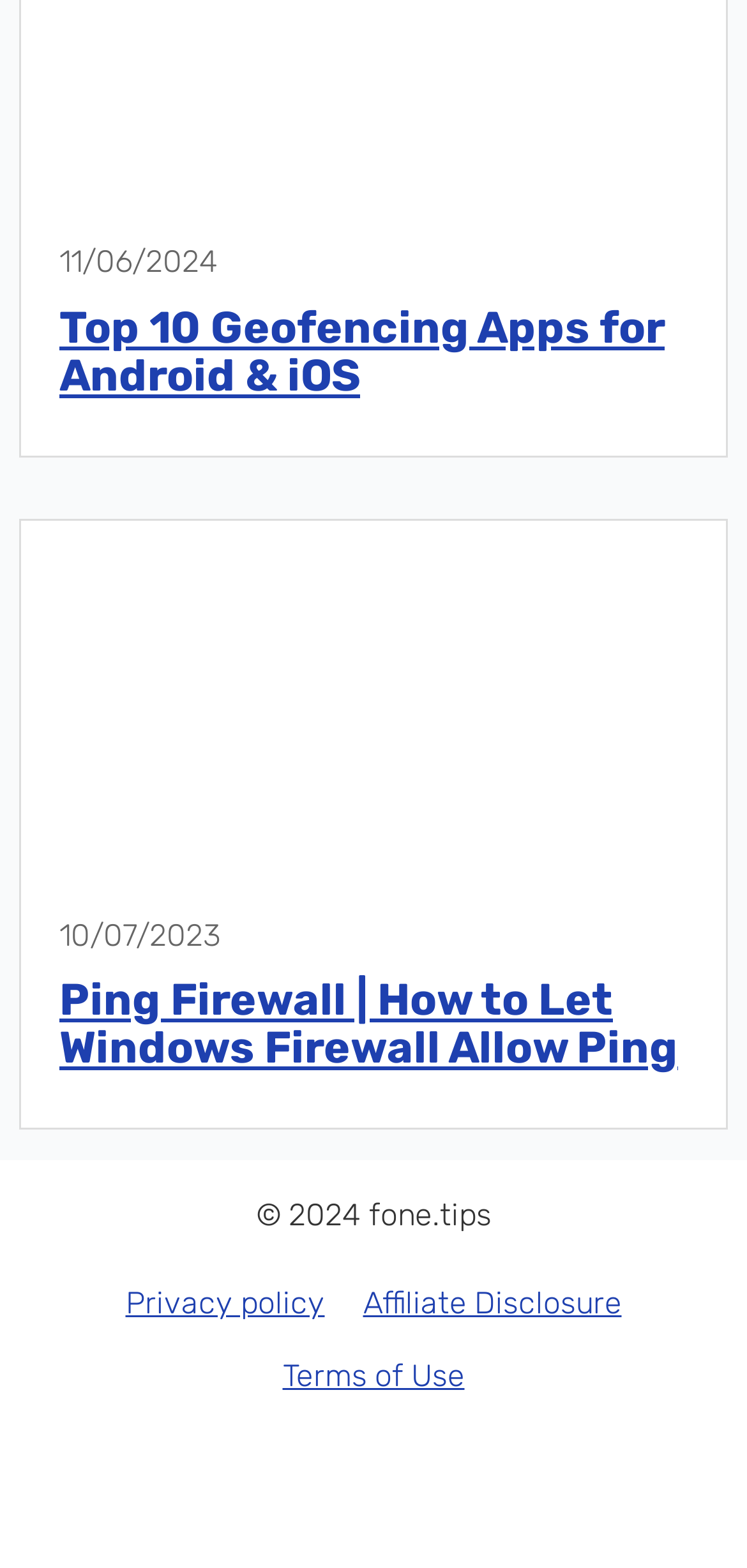Please analyze the image and give a detailed answer to the question:
What year does the copyright belong to?

The year of the copyright can be found in the static text element at the bottom of the webpage, which is '© 2024 fone.tips'.